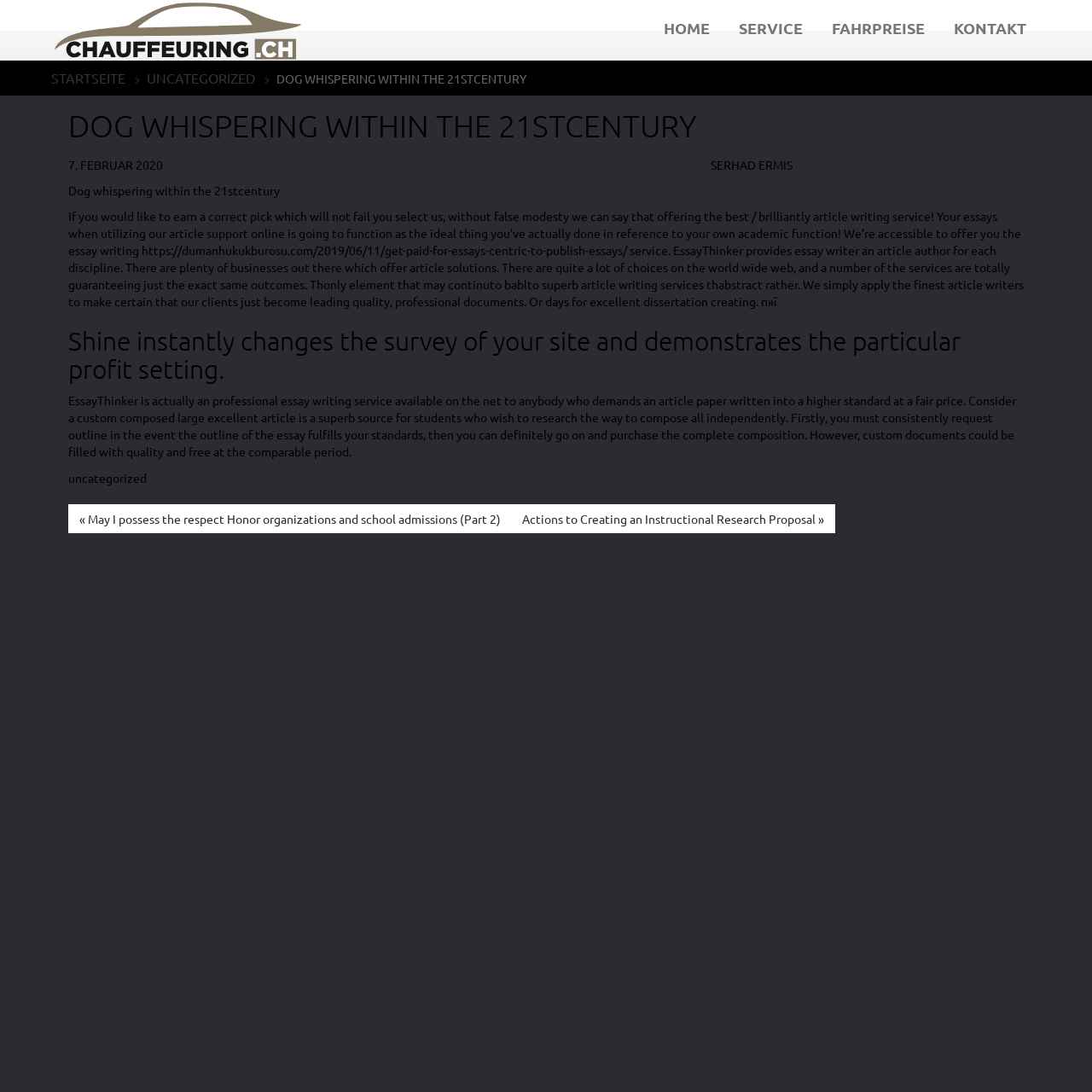What is the date of the latest article?
Please ensure your answer is as detailed and informative as possible.

I found the answer by looking at the article section, where I saw a time element with the text '7. FEBRUAR 2020' which is likely to be the date of the latest article.